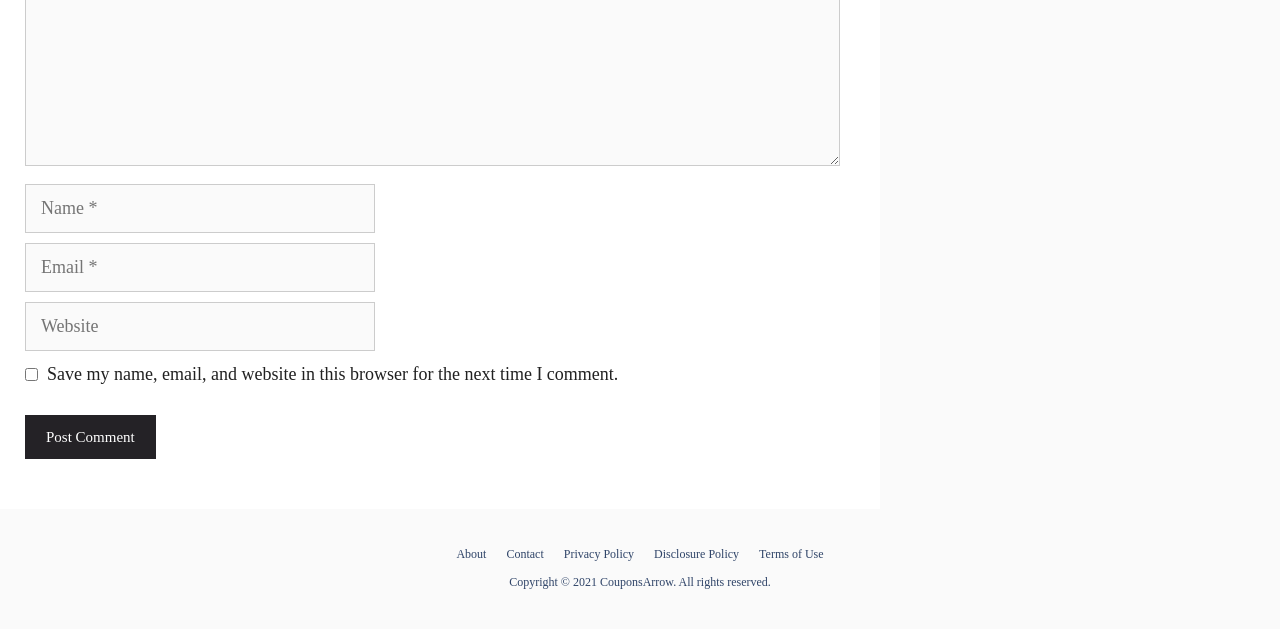Answer the following inquiry with a single word or phrase:
How many textboxes are required in the comment form?

2